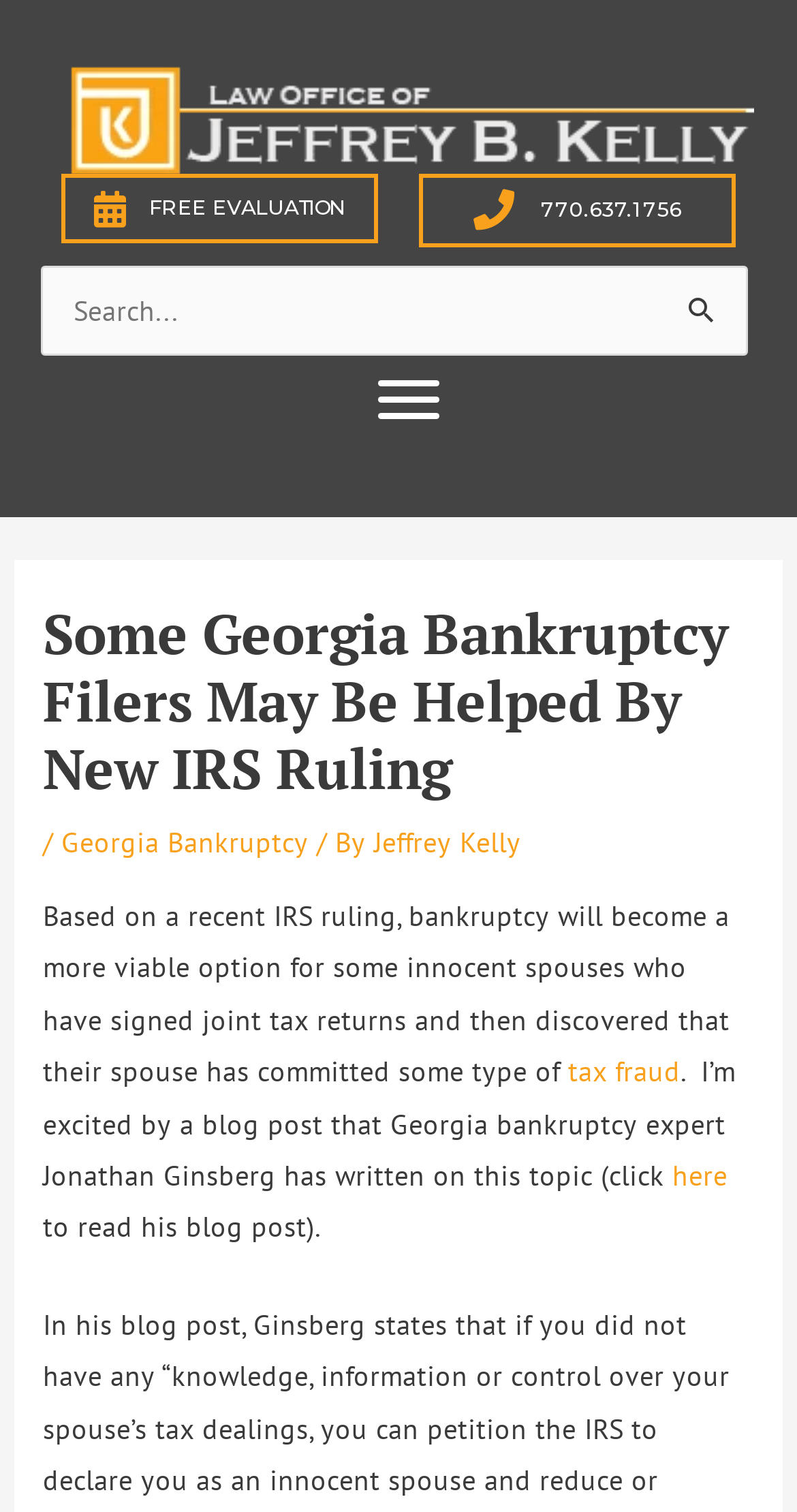Extract the text of the main heading from the webpage.

Some Georgia Bankruptcy Filers May Be Helped By New IRS Ruling